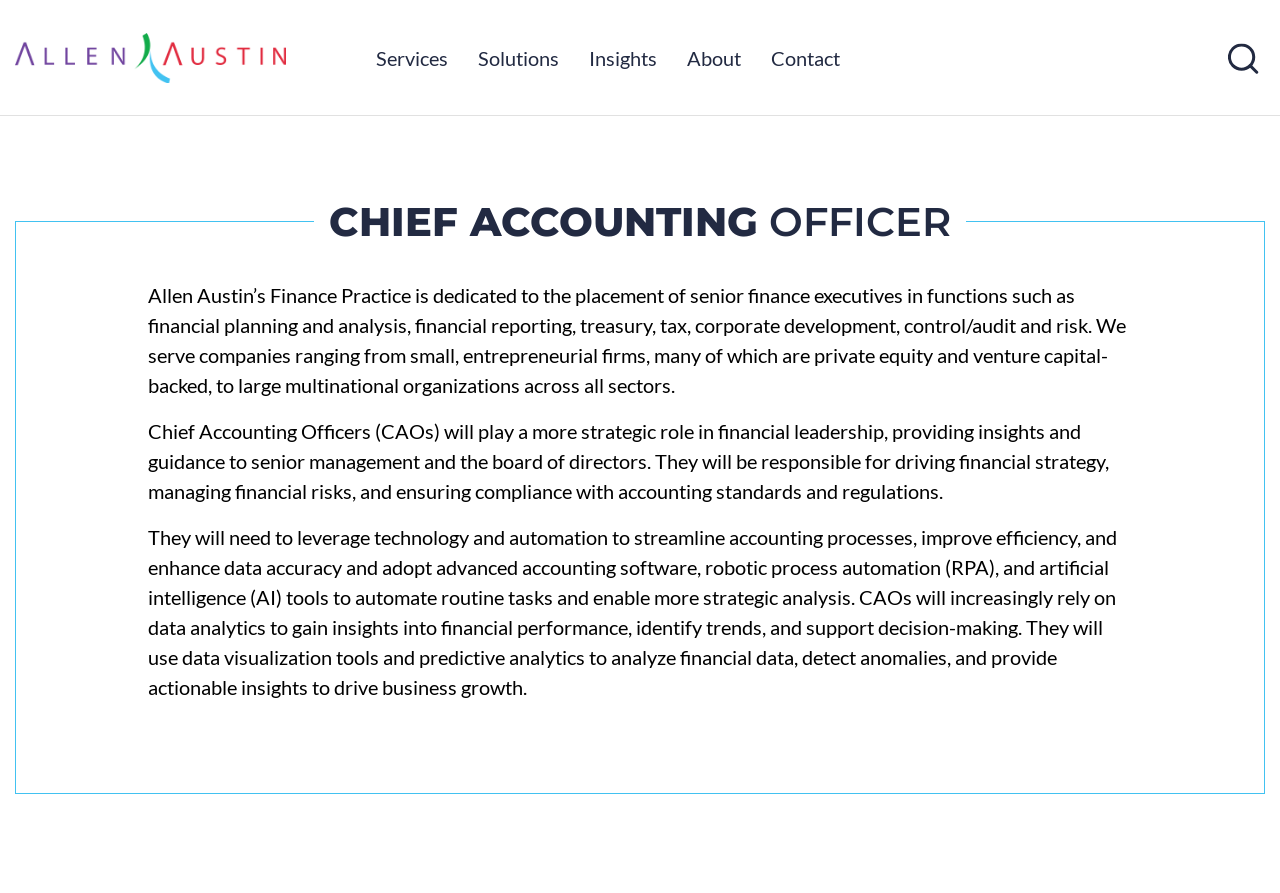What tools will CAOs use to automate routine tasks? Refer to the image and provide a one-word or short phrase answer.

RPA and AI tools